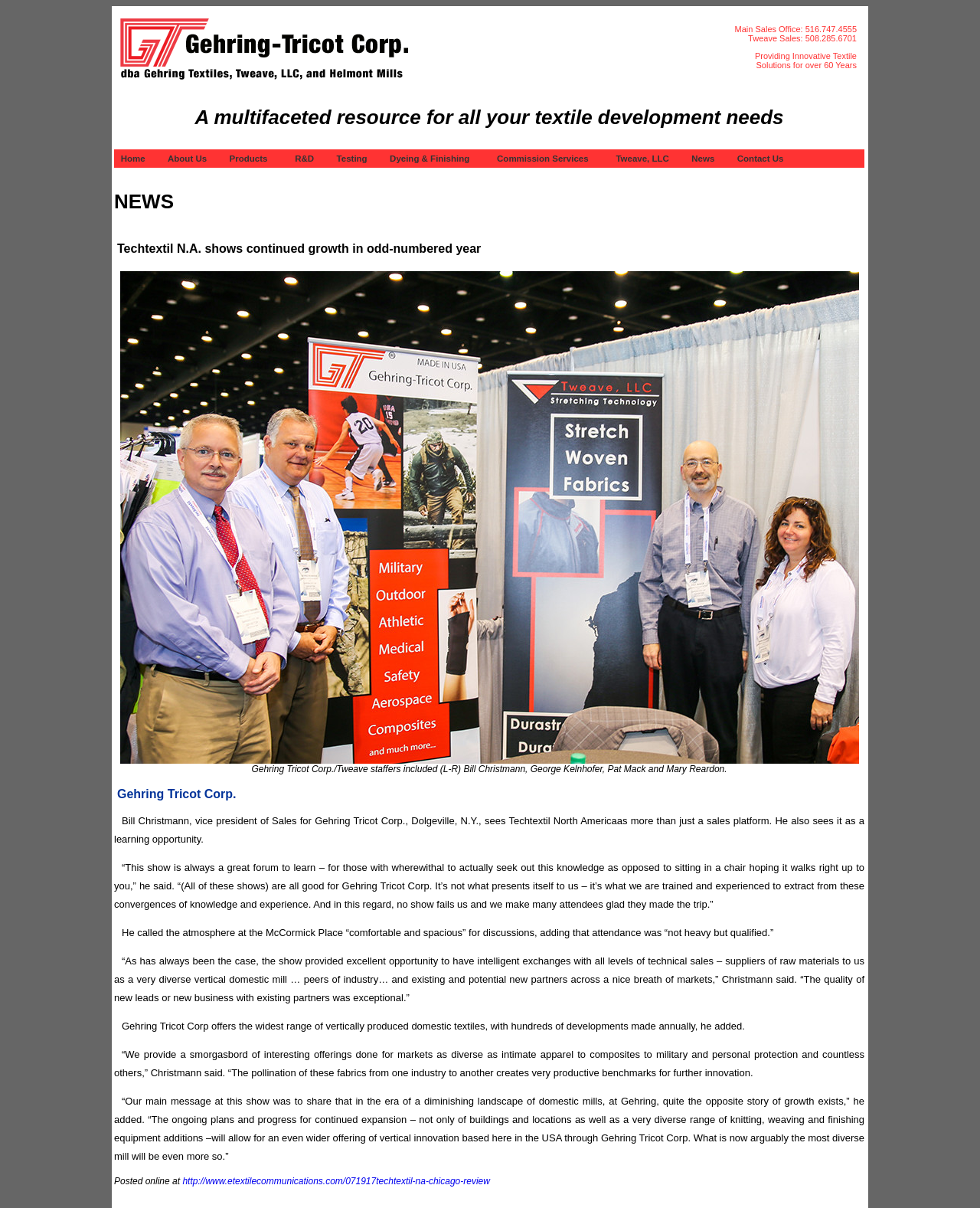Ascertain the bounding box coordinates for the UI element detailed here: "Commission Services". The coordinates should be provided as [left, top, right, bottom] with each value being a float between 0 and 1.

[0.5, 0.124, 0.619, 0.139]